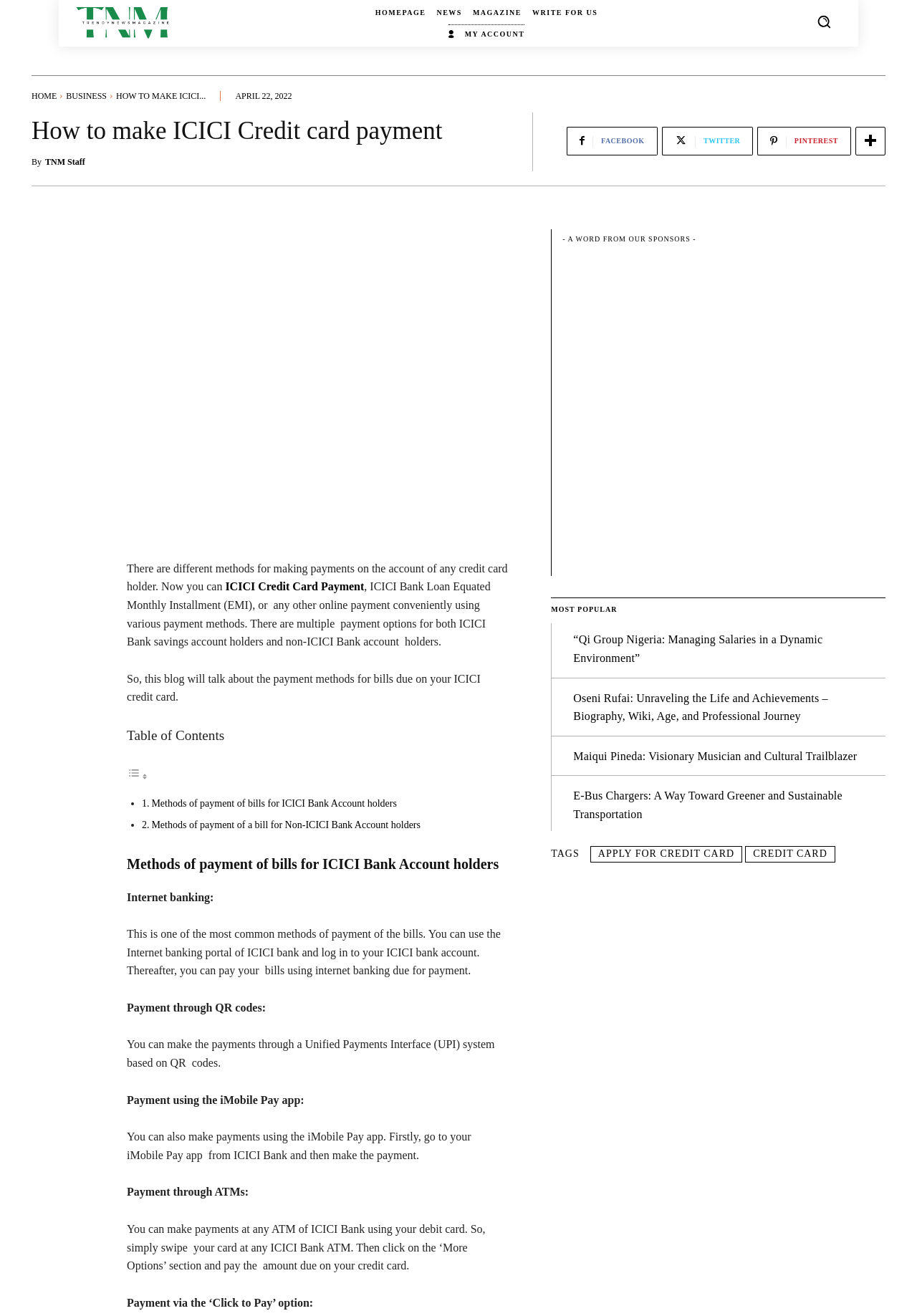Please identify the bounding box coordinates of the element's region that I should click in order to complete the following instruction: "Click the 'APPLY FOR CREDIT CARD' link". The bounding box coordinates consist of four float numbers between 0 and 1, i.e., [left, top, right, bottom].

[0.644, 0.643, 0.809, 0.655]